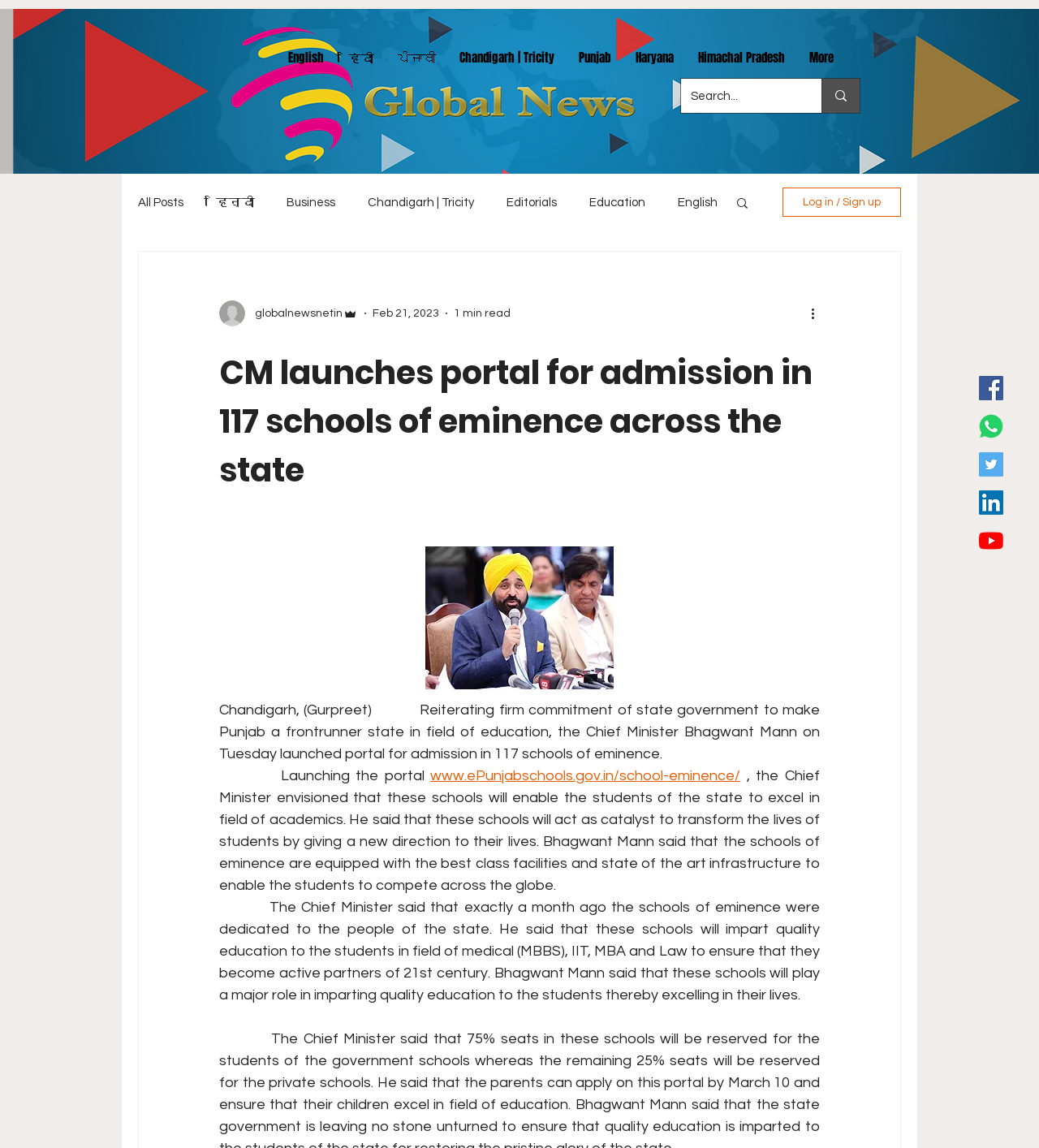Answer briefly with one word or phrase:
What is the purpose of the schools of eminence?

To impart quality education